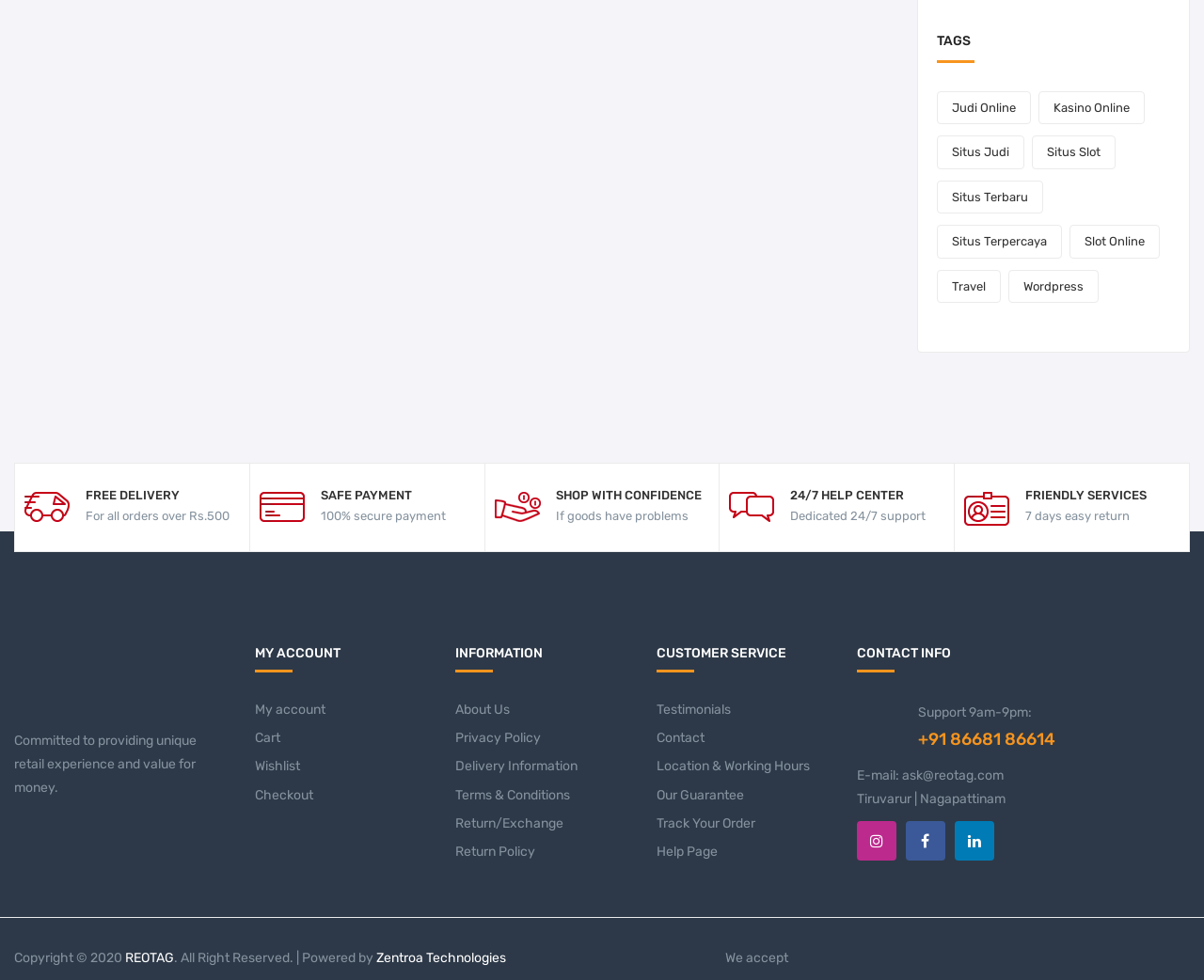Indicate the bounding box coordinates of the clickable region to achieve the following instruction: "Check out our testimonials."

[0.545, 0.716, 0.607, 0.732]